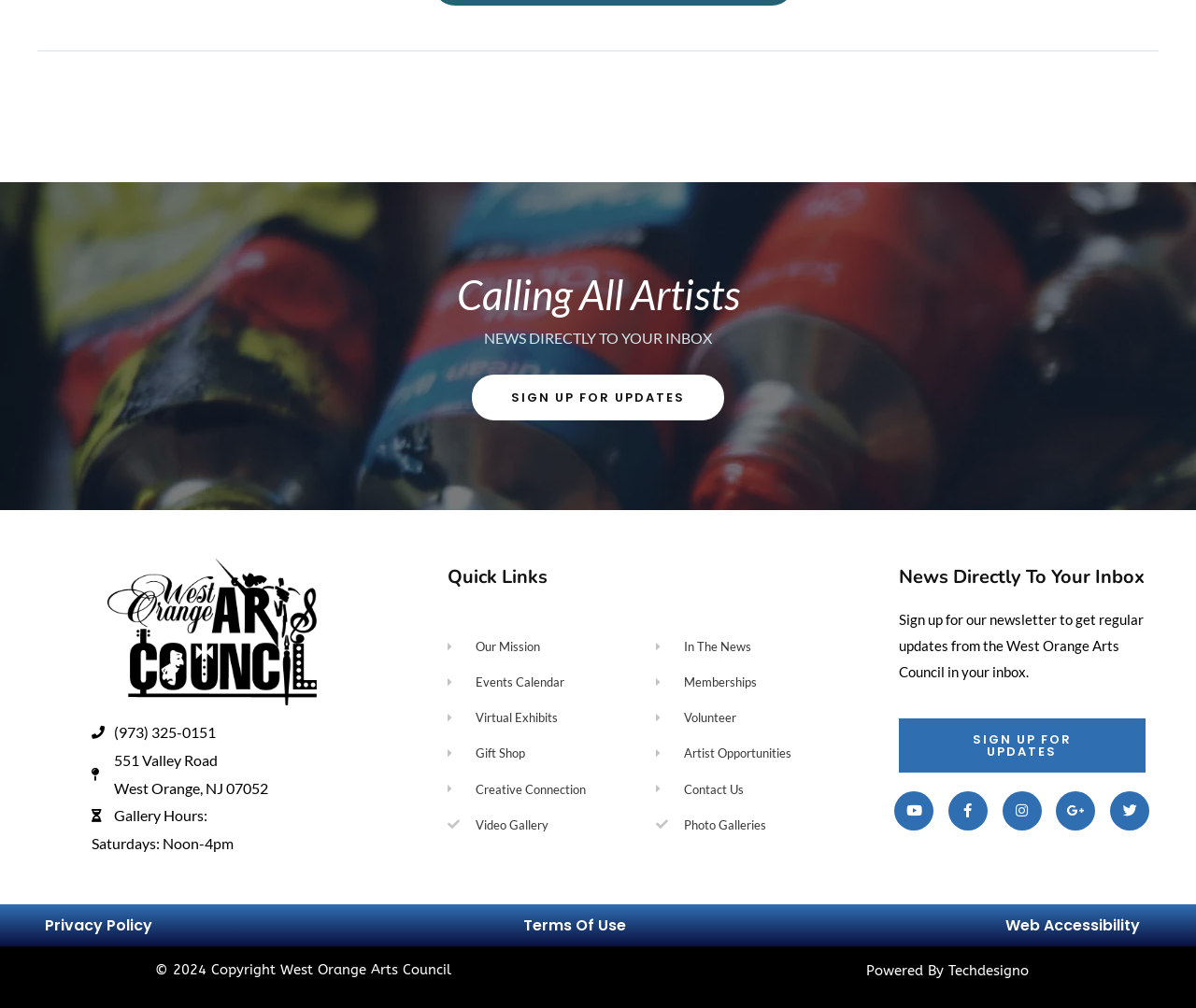How many social media links are there at the bottom of the page?
Please provide a single word or phrase as your answer based on the screenshot.

5